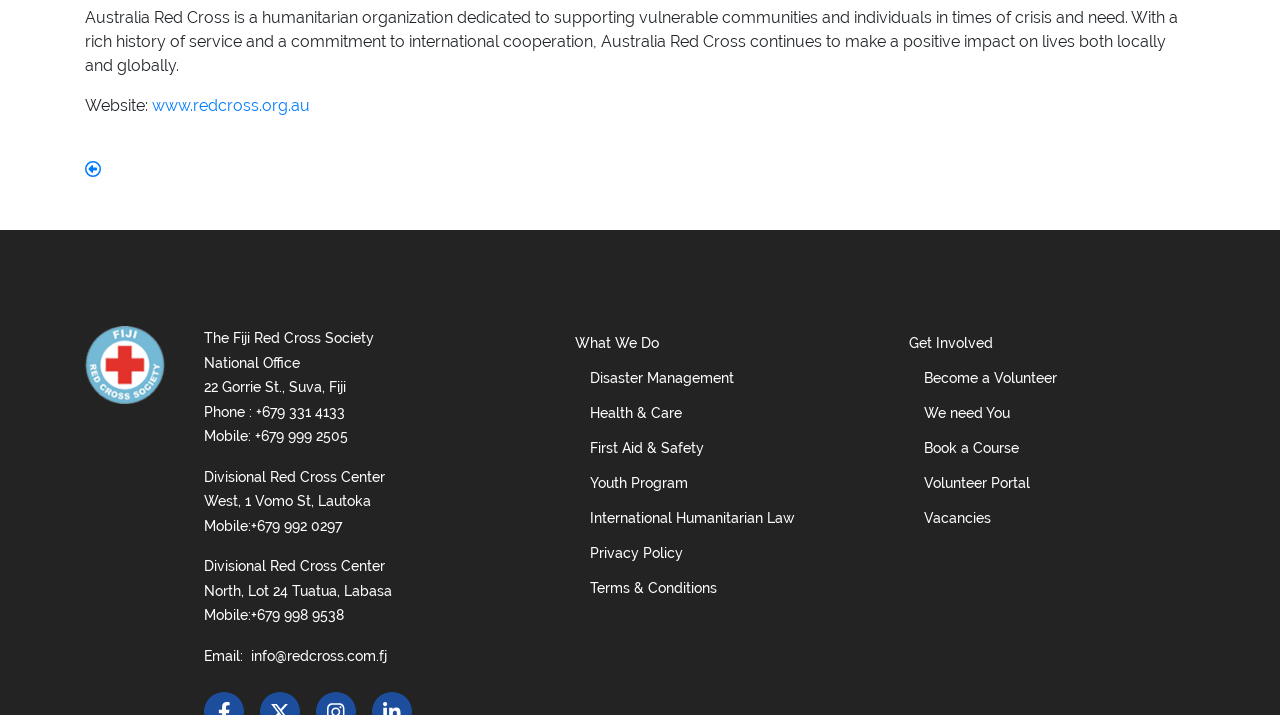Find the bounding box coordinates of the area to click in order to follow the instruction: "Visit the Australia Red Cross website".

[0.119, 0.134, 0.242, 0.161]